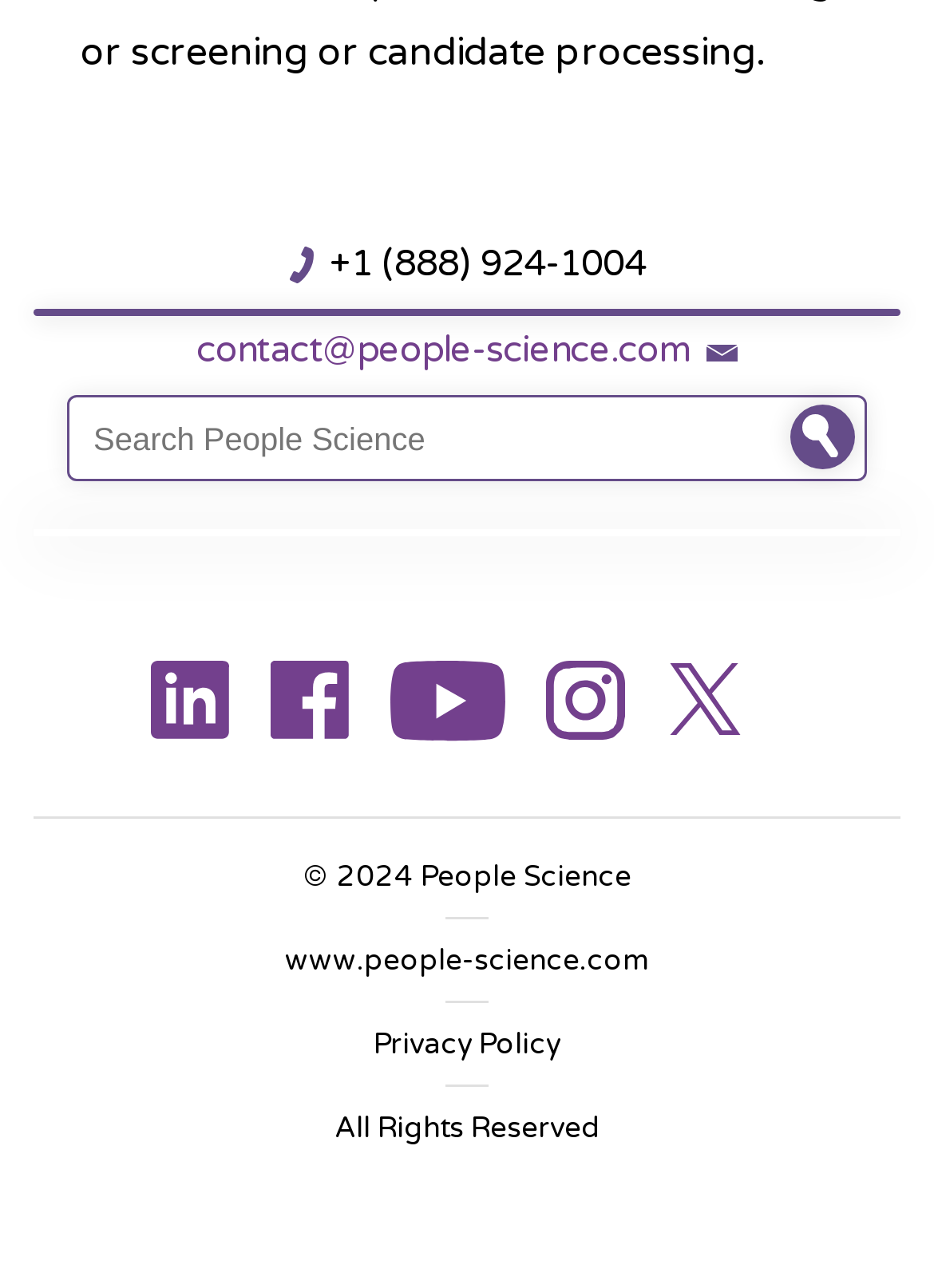Please give the bounding box coordinates of the area that should be clicked to fulfill the following instruction: "View 5g guides". The coordinates should be in the format of four float numbers from 0 to 1, i.e., [left, top, right, bottom].

None